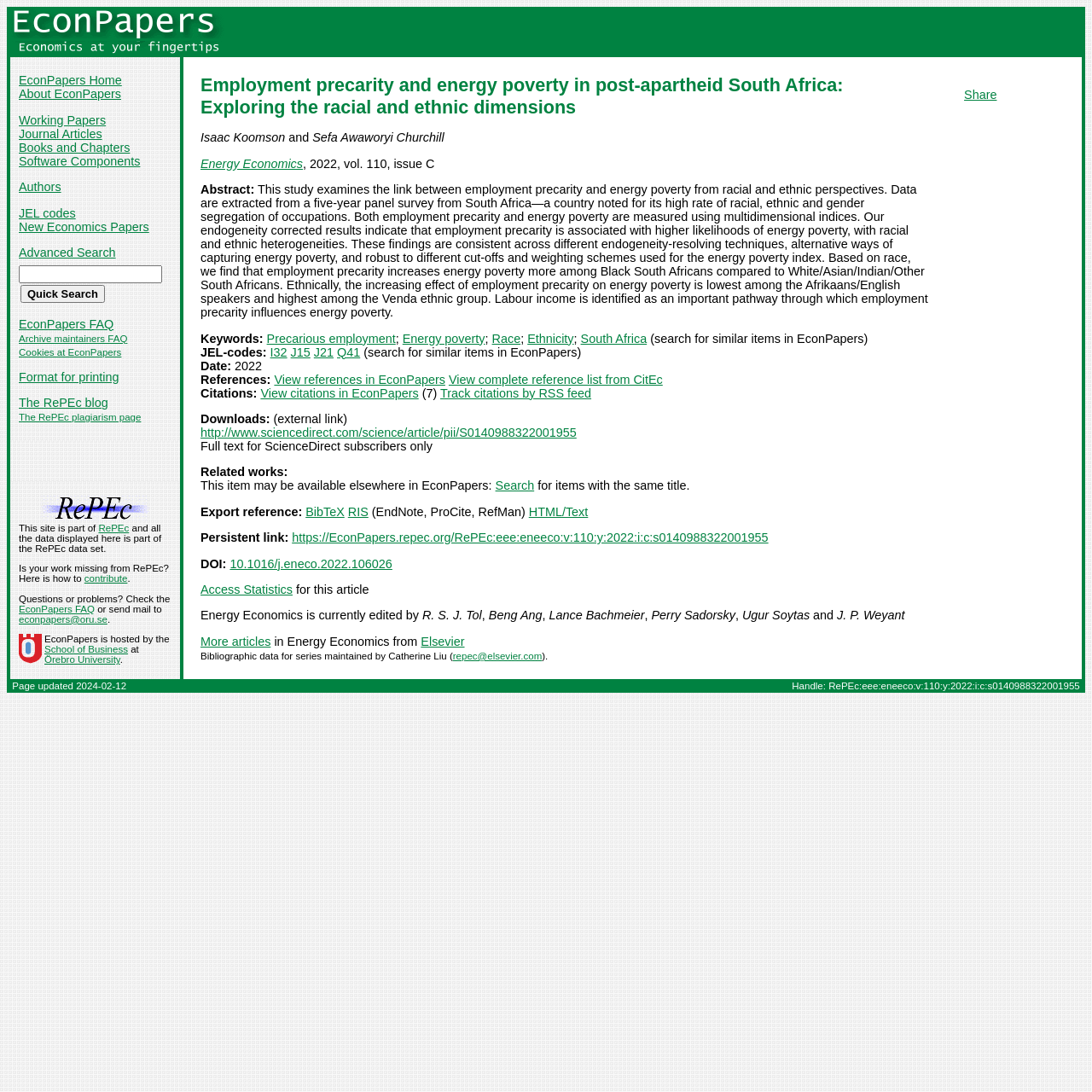What is the title of this research paper?
Please respond to the question with a detailed and informative answer.

The title of this research paper is mentioned in the main content area of the webpage, which is 'Employment precarity and energy poverty in post-apartheid South Africa: Exploring the racial and ethnic dimensions'.